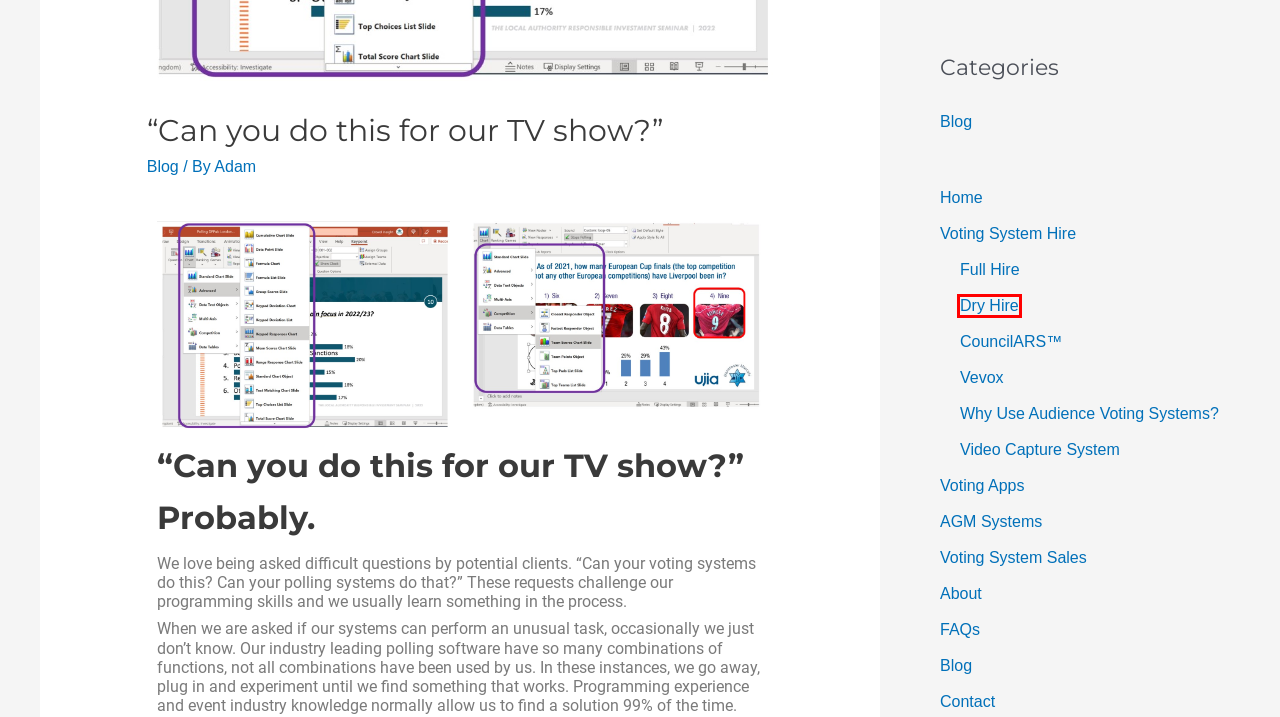You are given a screenshot of a webpage with a red rectangle bounding box around a UI element. Select the webpage description that best matches the new webpage after clicking the element in the bounding box. Here are the candidates:
A. Adam, Author at Crowd Insight - Audience Response Systems
B. Audience Voting Systems | Why Use Audience Response Systems | Crowd Insight
C. Audience Participation App | Vevox Real-Time Polling App | Crowd Insight
D. Blog Archives - Crowd Insight - Audience Response Systems
E. Video Capture System | Conference Streaming | Crowd Insight
F. CouncilARS™ - Council Interactive Voting System Hire | Crowd Insight
G. Audience Polling System Hire | Full Hire | Crowd Insight
H. Audience Response System Hire | Dry Hire | Crowd Insight

H